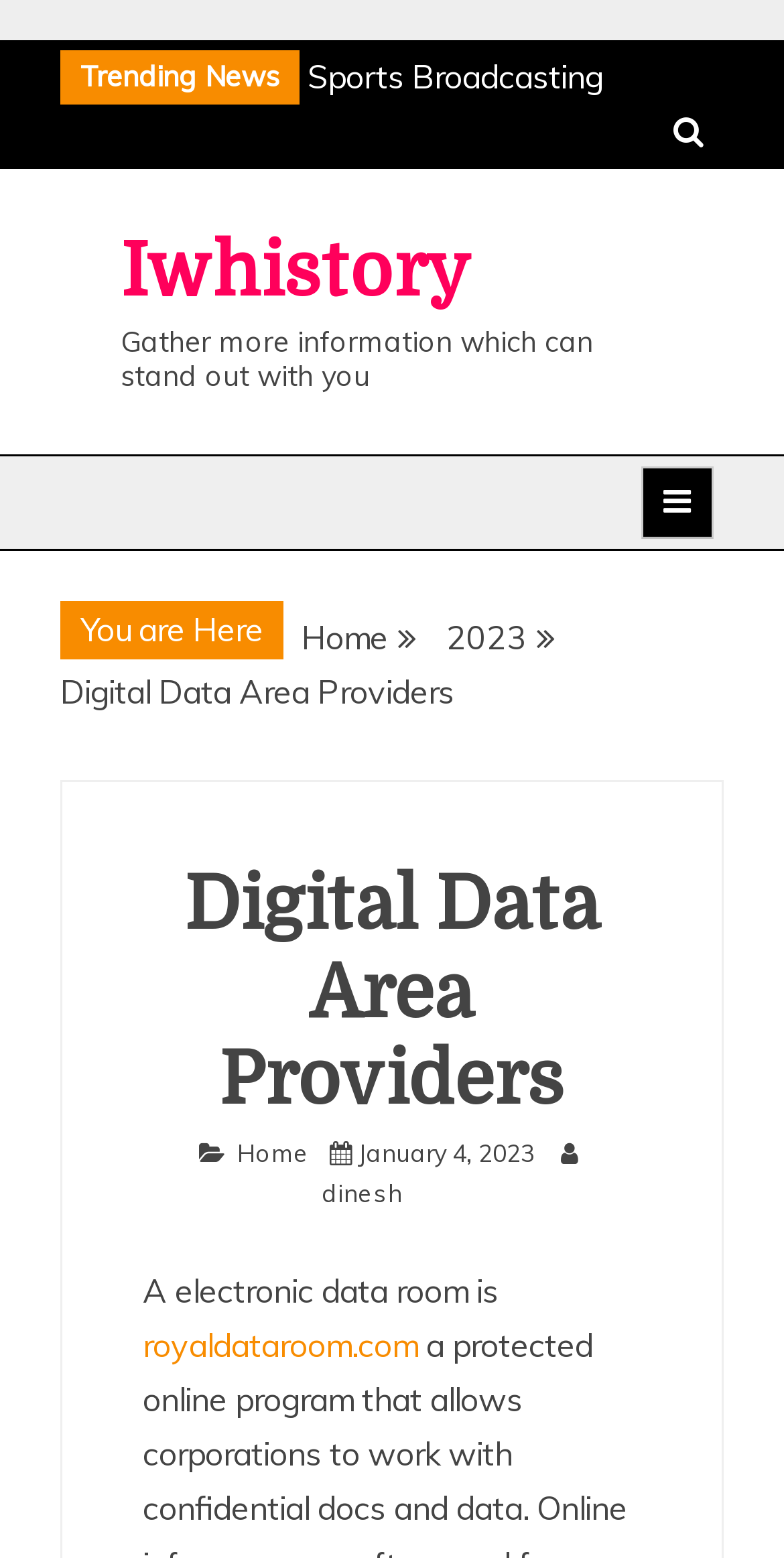Identify and extract the main heading from the webpage.

Digital Data Area Providers